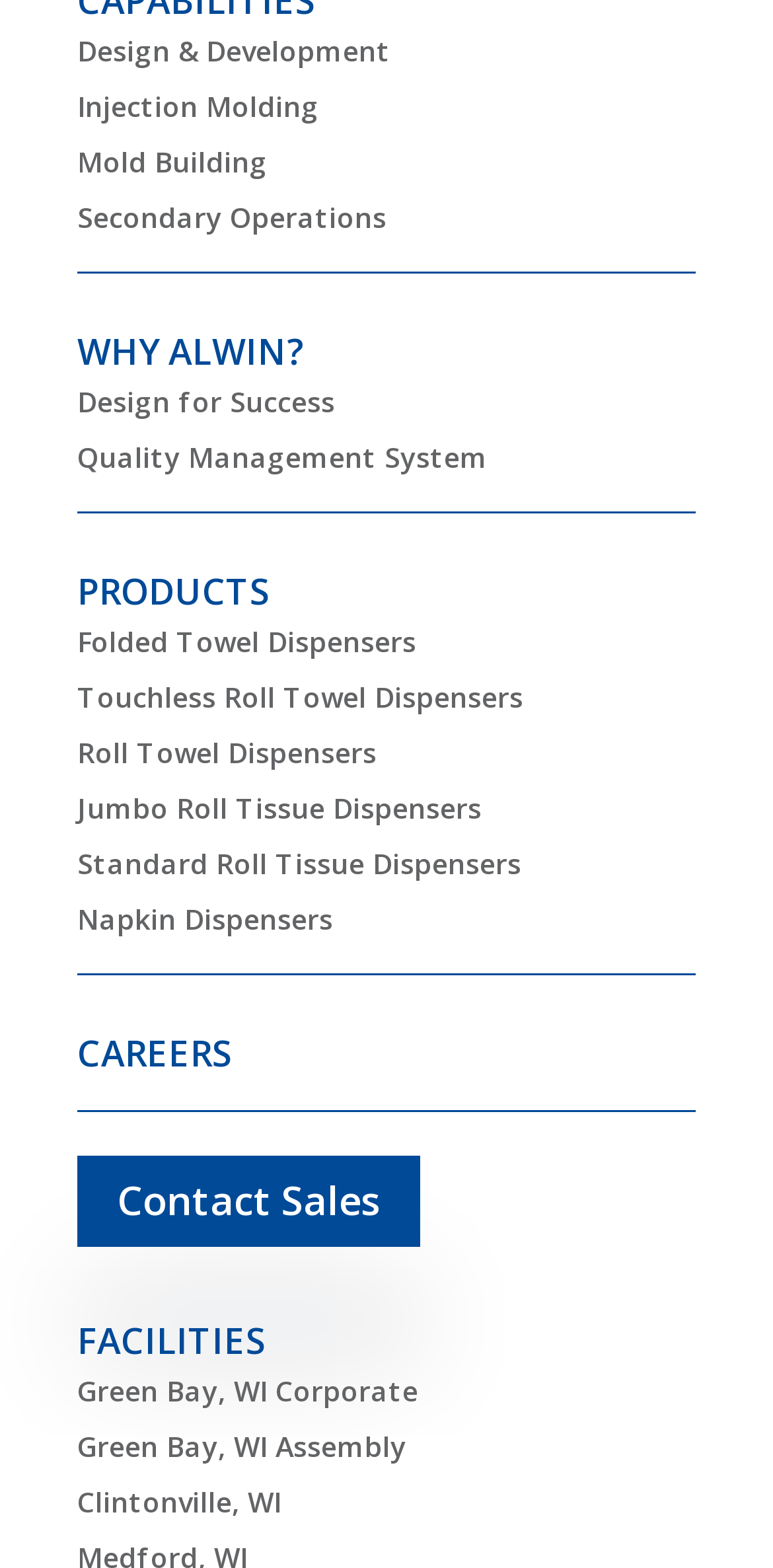How many links are under the CAPABILITIES category?
Examine the image closely and answer the question with as much detail as possible.

By examining the webpage, I can see that under the CAPABILITIES category, there are four links listed: Design & Development, Injection Molding, Mold Building, and Secondary Operations.